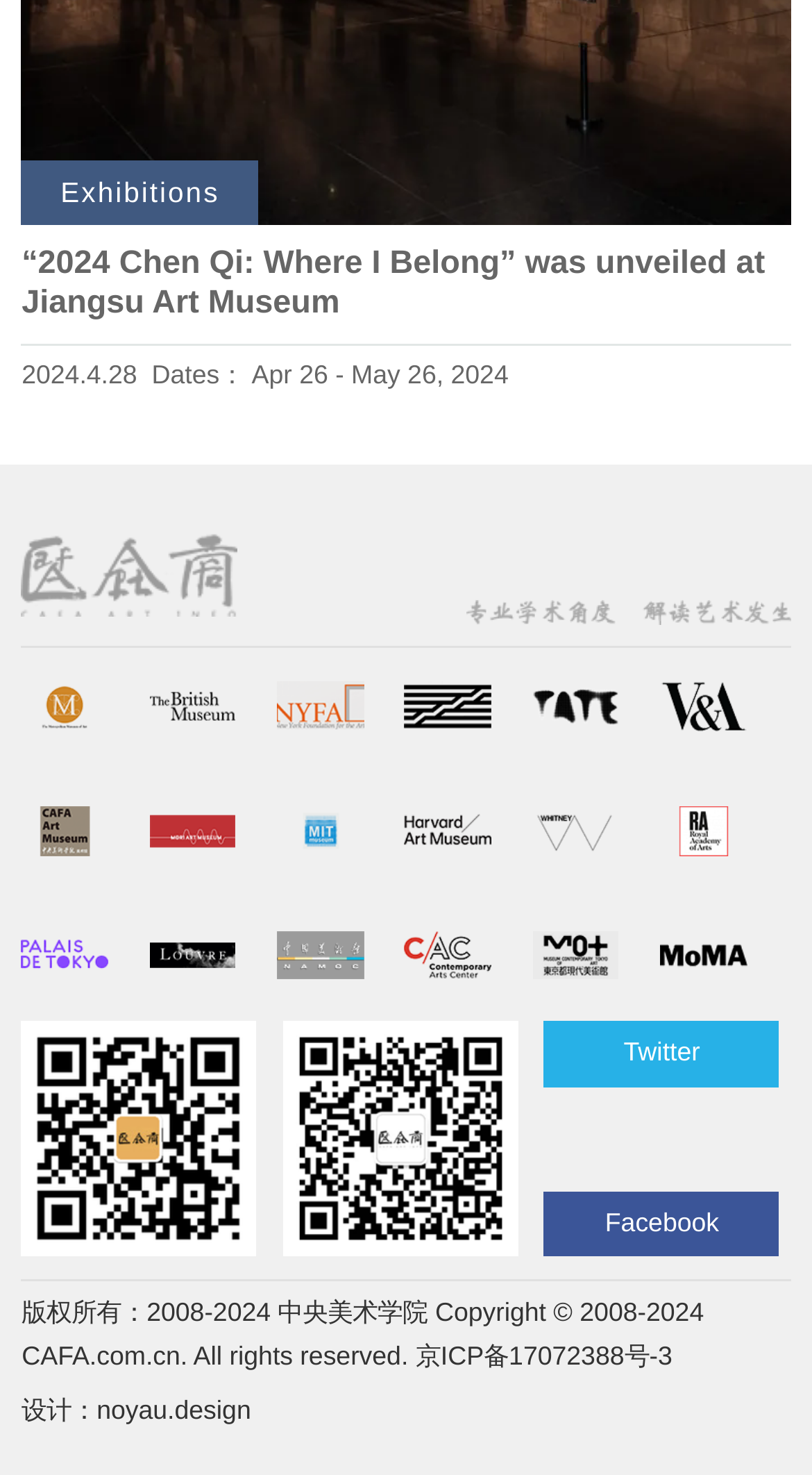Locate the bounding box coordinates of the area you need to click to fulfill this instruction: 'Follow CAFA Art Museum'. The coordinates must be in the form of four float numbers ranging from 0 to 1: [left, top, right, bottom].

[0.027, 0.547, 0.133, 0.58]